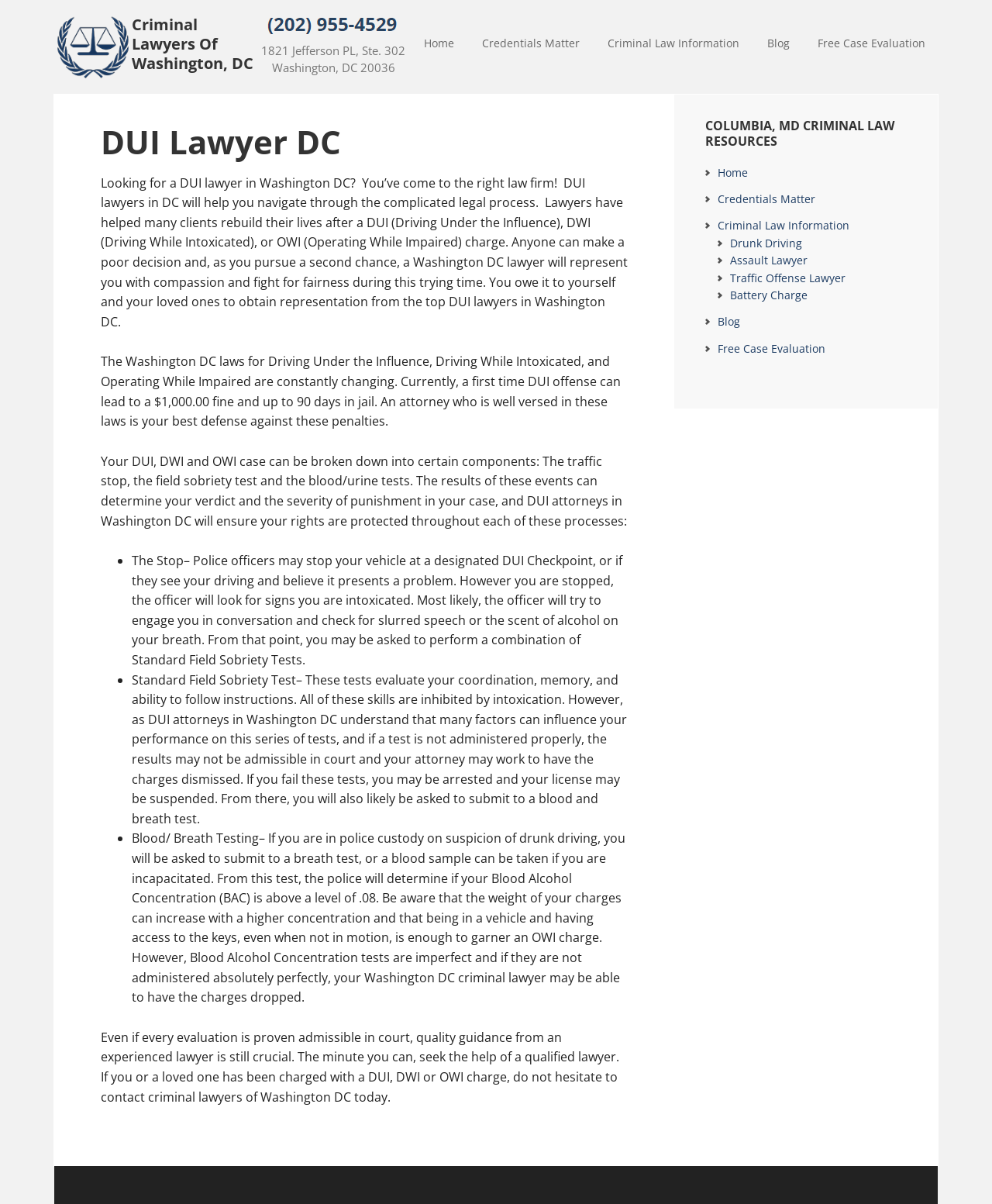Extract the bounding box coordinates for the UI element described by the text: "Free Case Evaluation". The coordinates should be in the form of [left, top, right, bottom] with values between 0 and 1.

[0.812, 0.005, 0.945, 0.068]